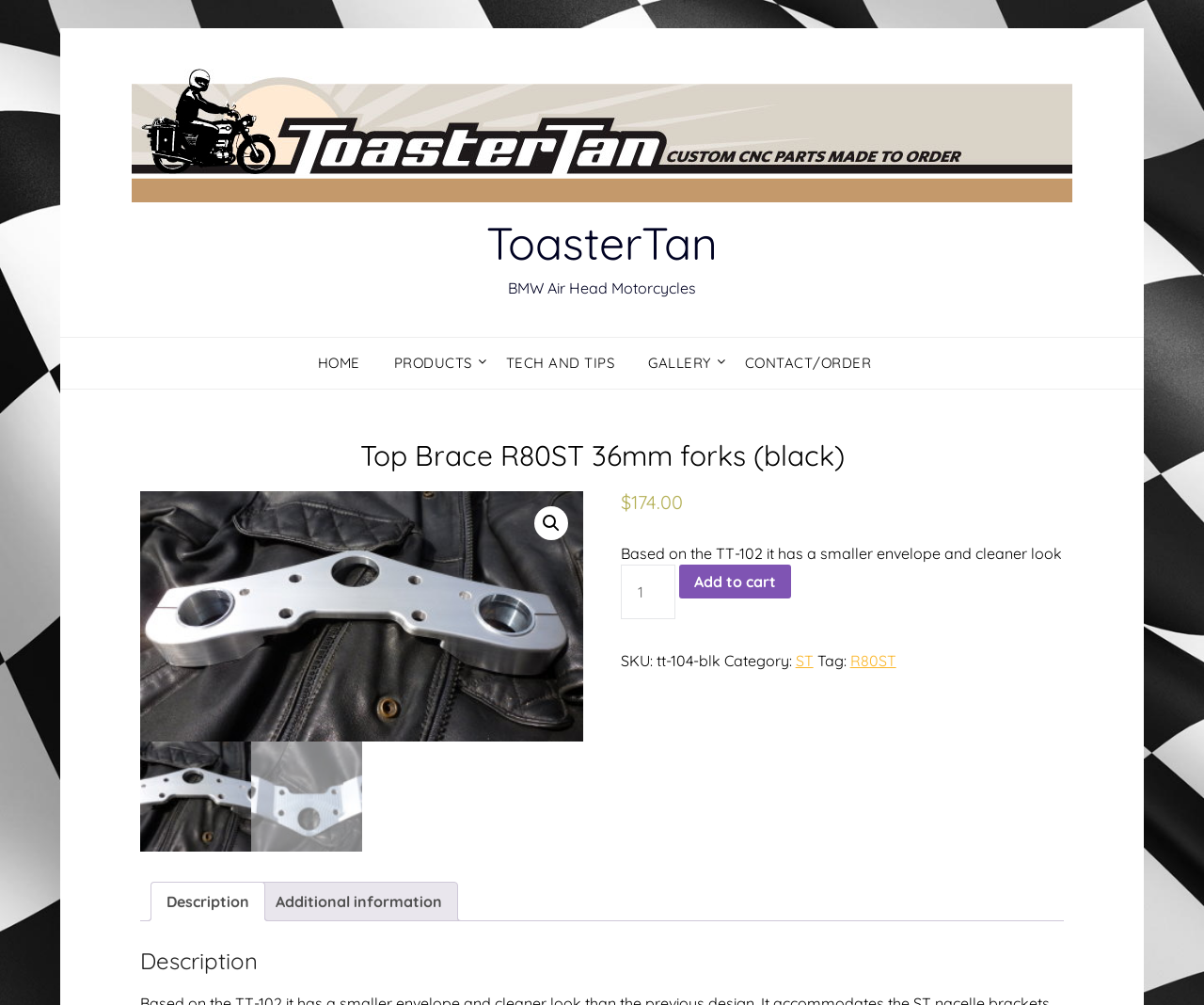What is the category of the product?
Using the image provided, answer with just one word or phrase.

ST